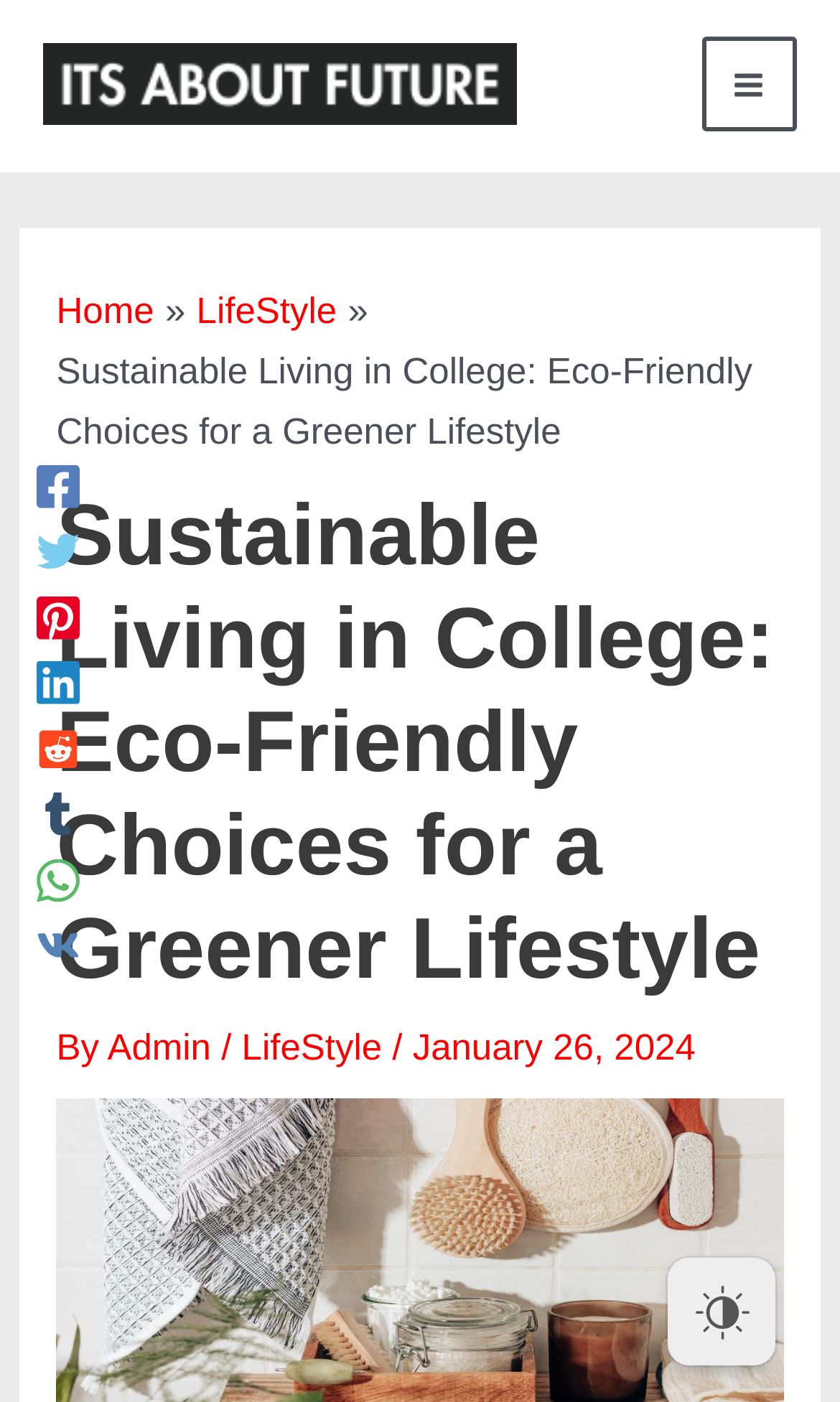Give a one-word or one-phrase response to the question:
What is the name of the article?

Sustainable Living in College